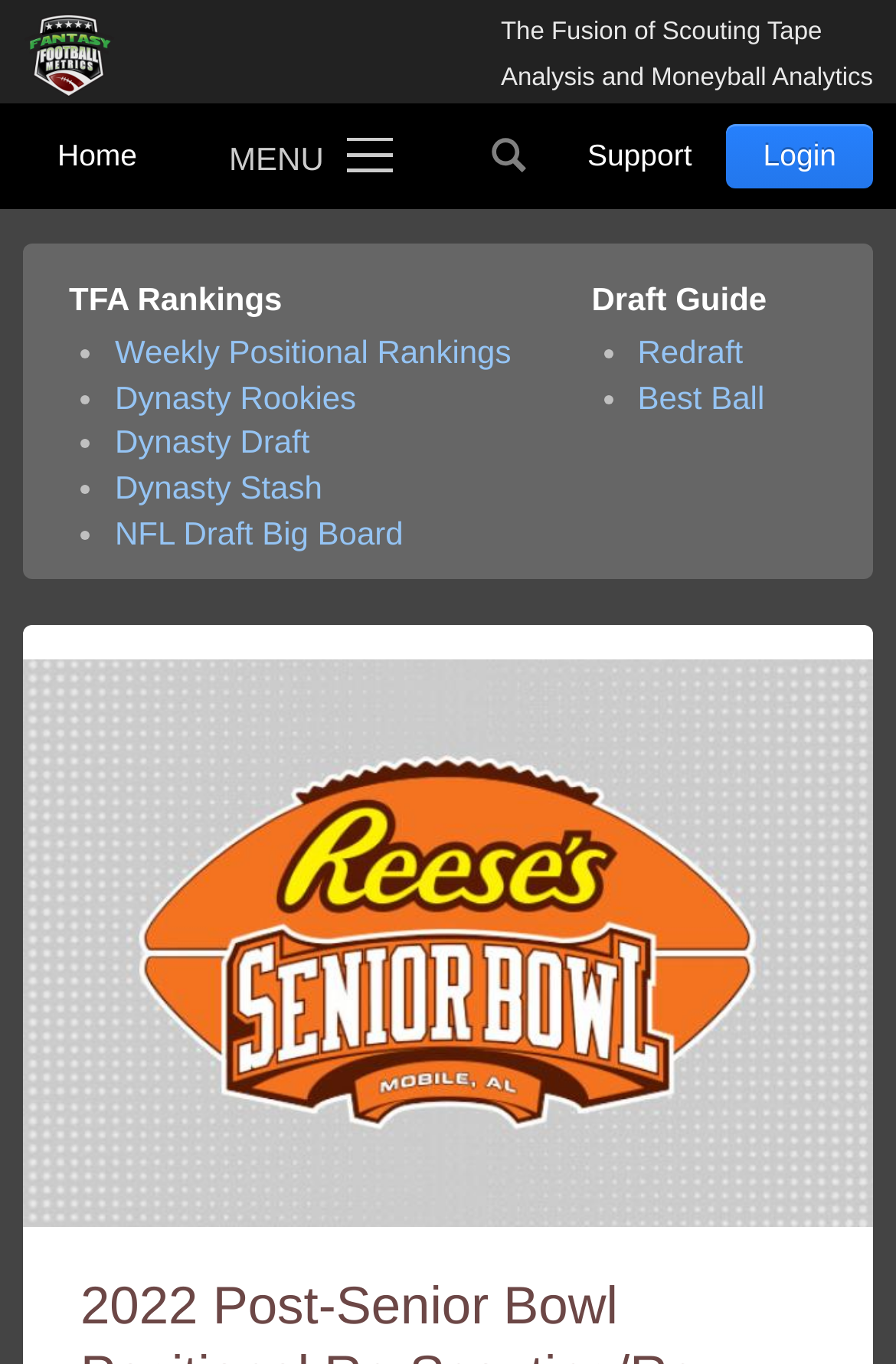Determine the bounding box coordinates of the section to be clicked to follow the instruction: "Go to the 'Home' page". The coordinates should be given as four float numbers between 0 and 1, formatted as [left, top, right, bottom].

[0.026, 0.086, 0.192, 0.143]